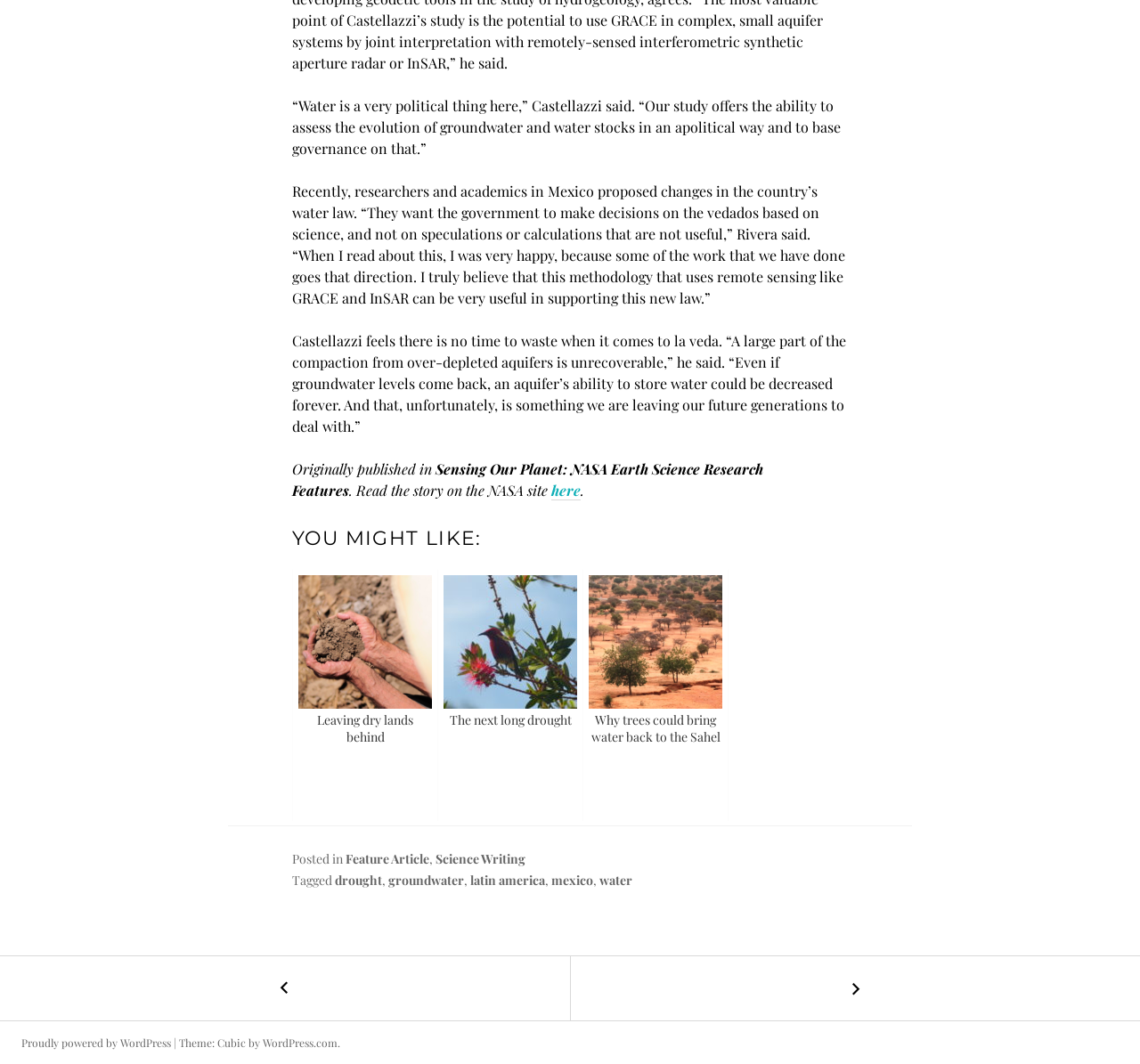Determine the bounding box coordinates of the clickable region to follow the instruction: "Visit the related article 'Leaving dry lands behind'".

[0.256, 0.536, 0.384, 0.772]